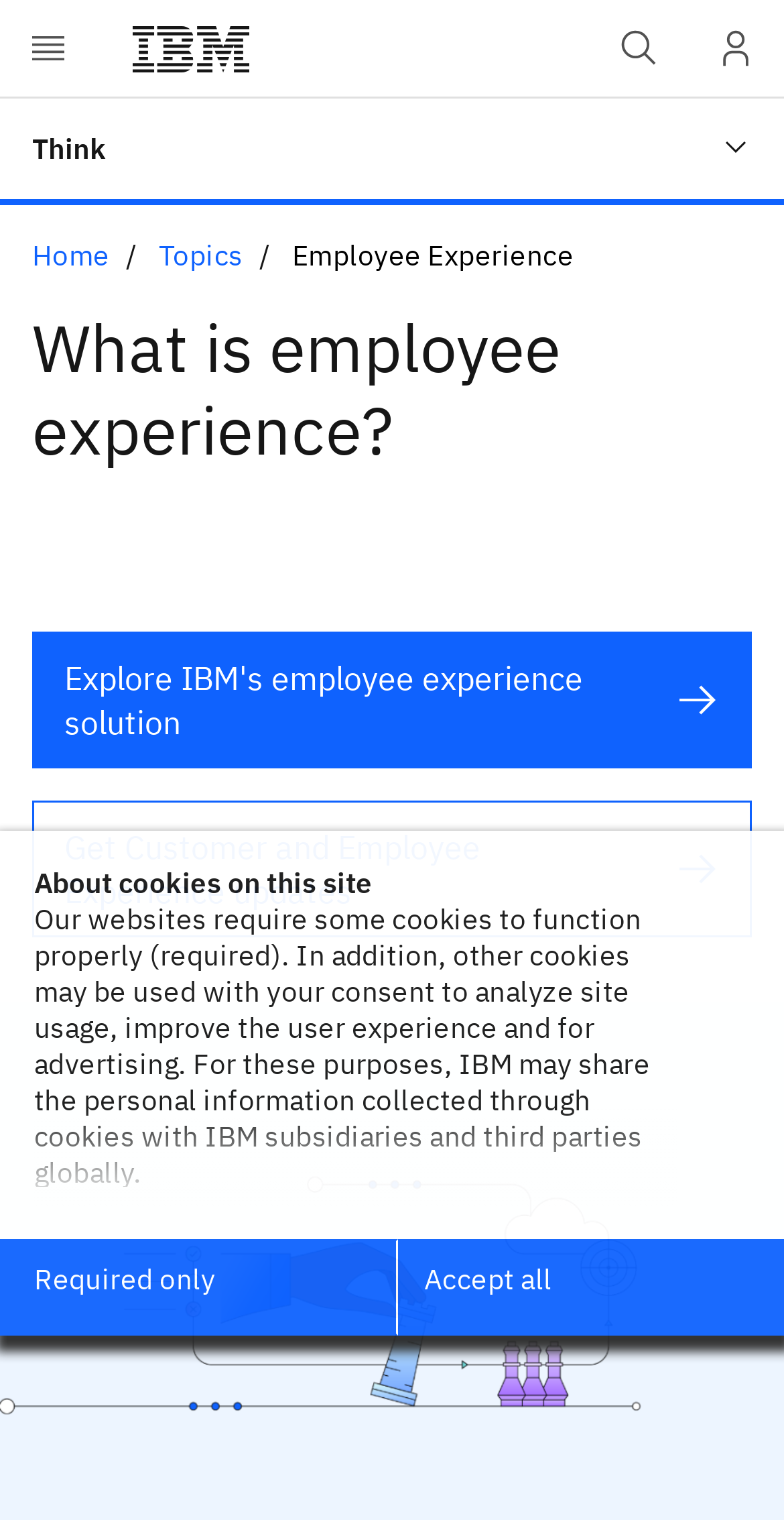Find the bounding box coordinates of the clickable element required to execute the following instruction: "View user profile". Provide the coordinates as four float numbers between 0 and 1, i.e., [left, top, right, bottom].

[0.877, 0.0, 1.0, 0.064]